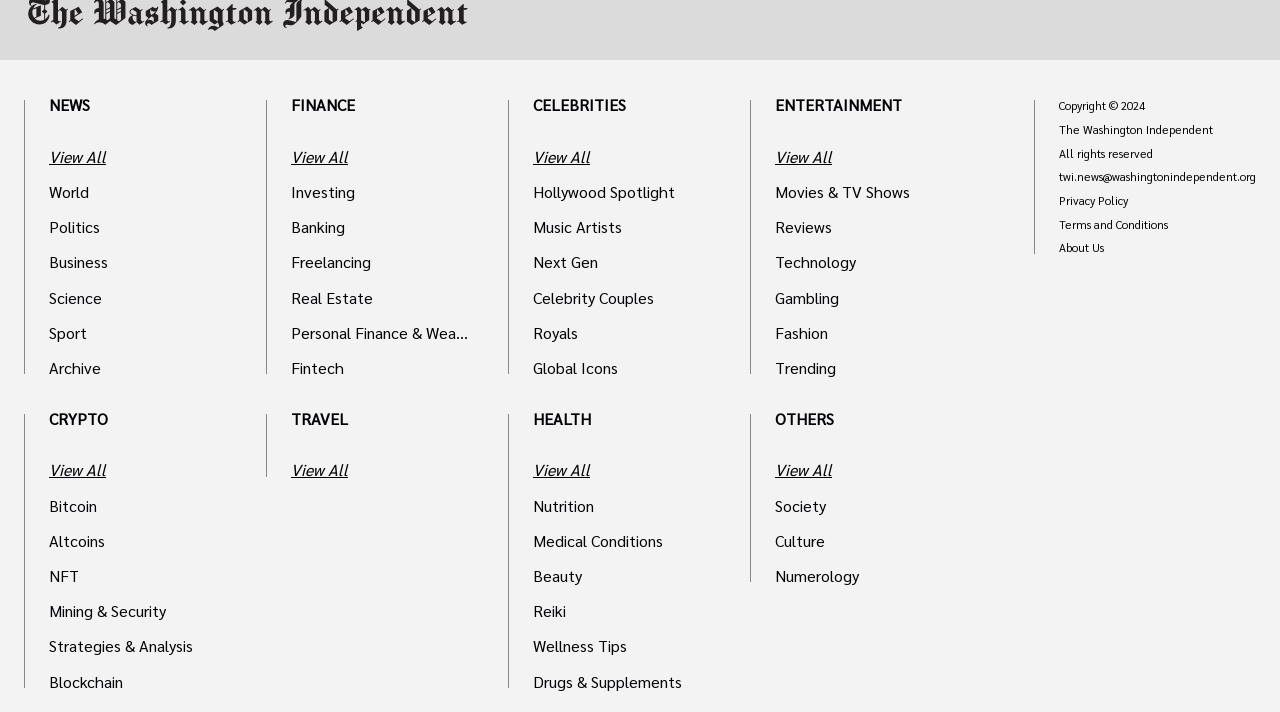Refer to the screenshot and answer the following question in detail:
How many subcategories are under the 'FINANCE' category?

Under the 'FINANCE' category, there are 7 subcategories: 'View All', 'Investing', 'Banking', 'Freelancing', 'Real Estate', 'Personal Finance & Wealth', and 'Fintech'.